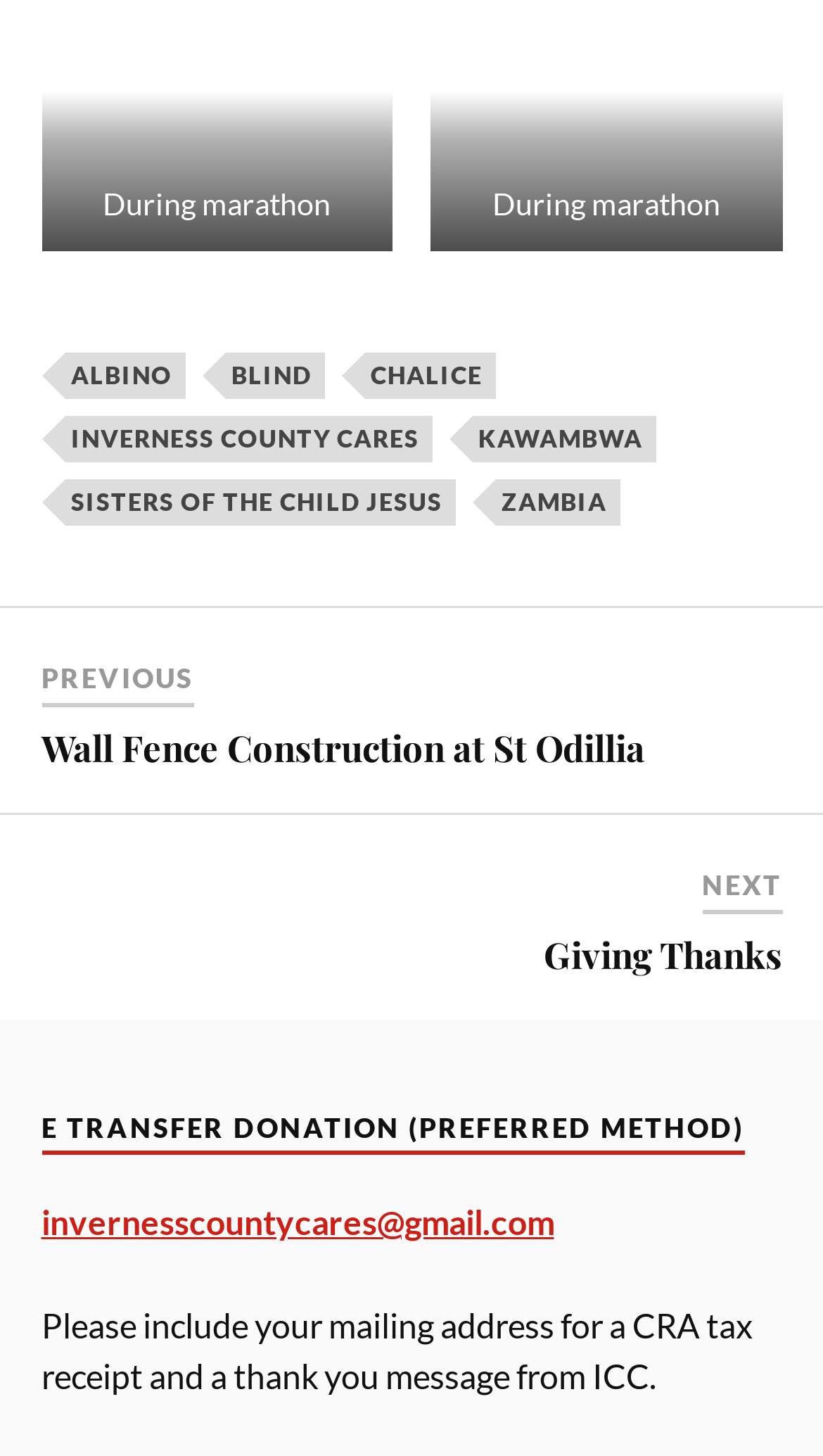What is the purpose of including a mailing address?
Refer to the image and offer an in-depth and detailed answer to the question.

I read the static text element that mentions including a mailing address, which is followed by the text 'for a CRA tax receipt and a thank you message from ICC'.